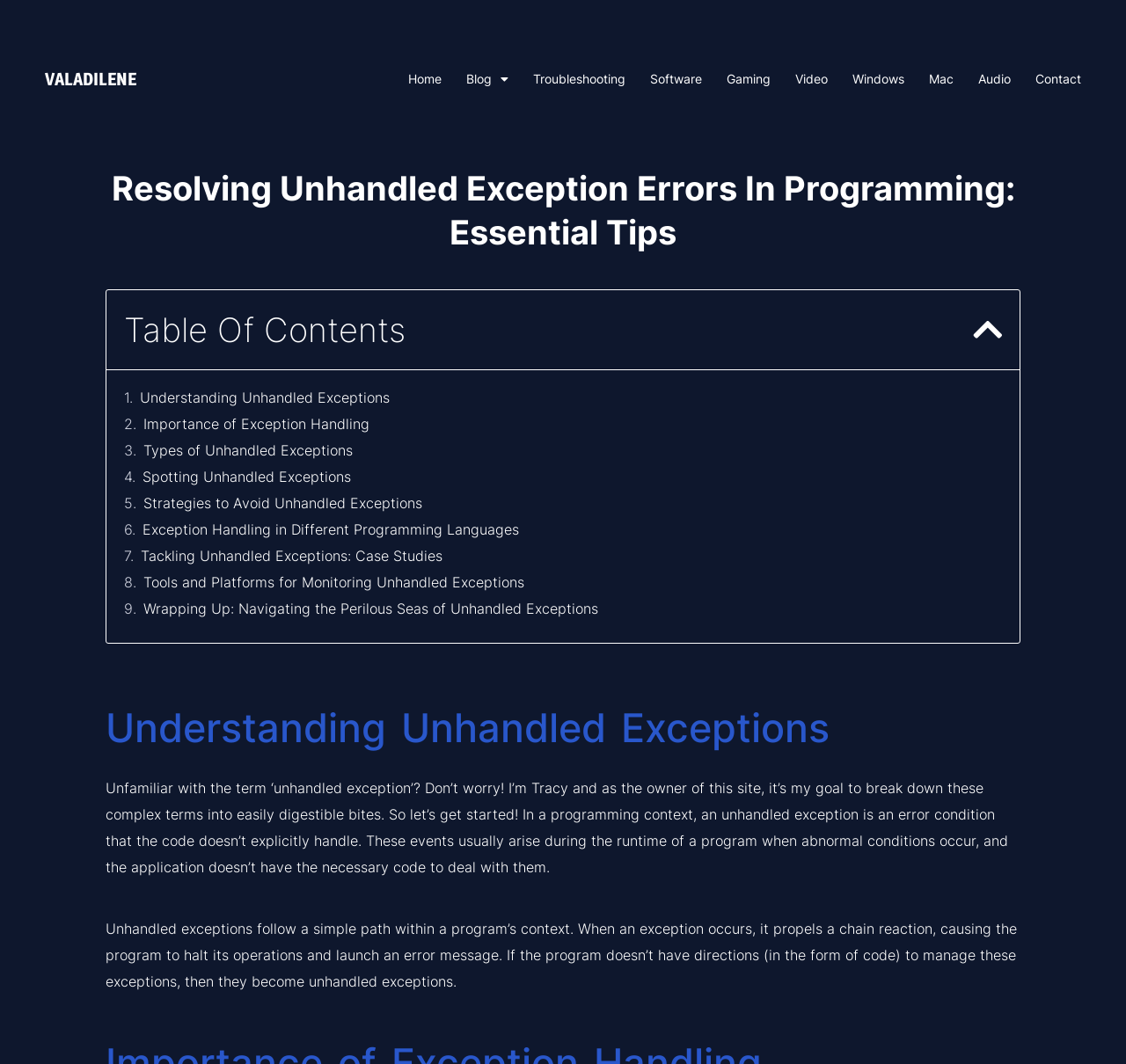Describe all significant elements and features of the webpage.

The webpage is about resolving unhandled exception errors in programming, with a focus on essential tips. At the top, there is a heading "VALADILENE" followed by a row of links, including "Home", "Blog", "Troubleshooting", and others, which are positioned horizontally and evenly spaced.

Below the links, there is a title "Resolving Unhandled Exception Errors In Programming: Essential Tips" in a larger font size. Underneath the title, there is a "Table Of Contents" section with a button to close it. The table of contents lists various topics related to unhandled exceptions, such as understanding unhandled exceptions, importance of exception handling, and strategies to avoid unhandled exceptions.

The main content of the webpage is divided into sections, each with a heading and a brief description. The sections are arranged vertically, with the first section titled "Understanding Unhandled Exceptions" followed by a brief introduction to the topic. The introduction is written in a conversational tone, with the author introducing themselves and explaining the concept of unhandled exceptions in a programming context.

The subsequent sections continue to discuss various aspects of unhandled exceptions, including their path within a program's context, how they occur, and their consequences. The text is written in a clear and concise manner, making it easy to follow and understand.